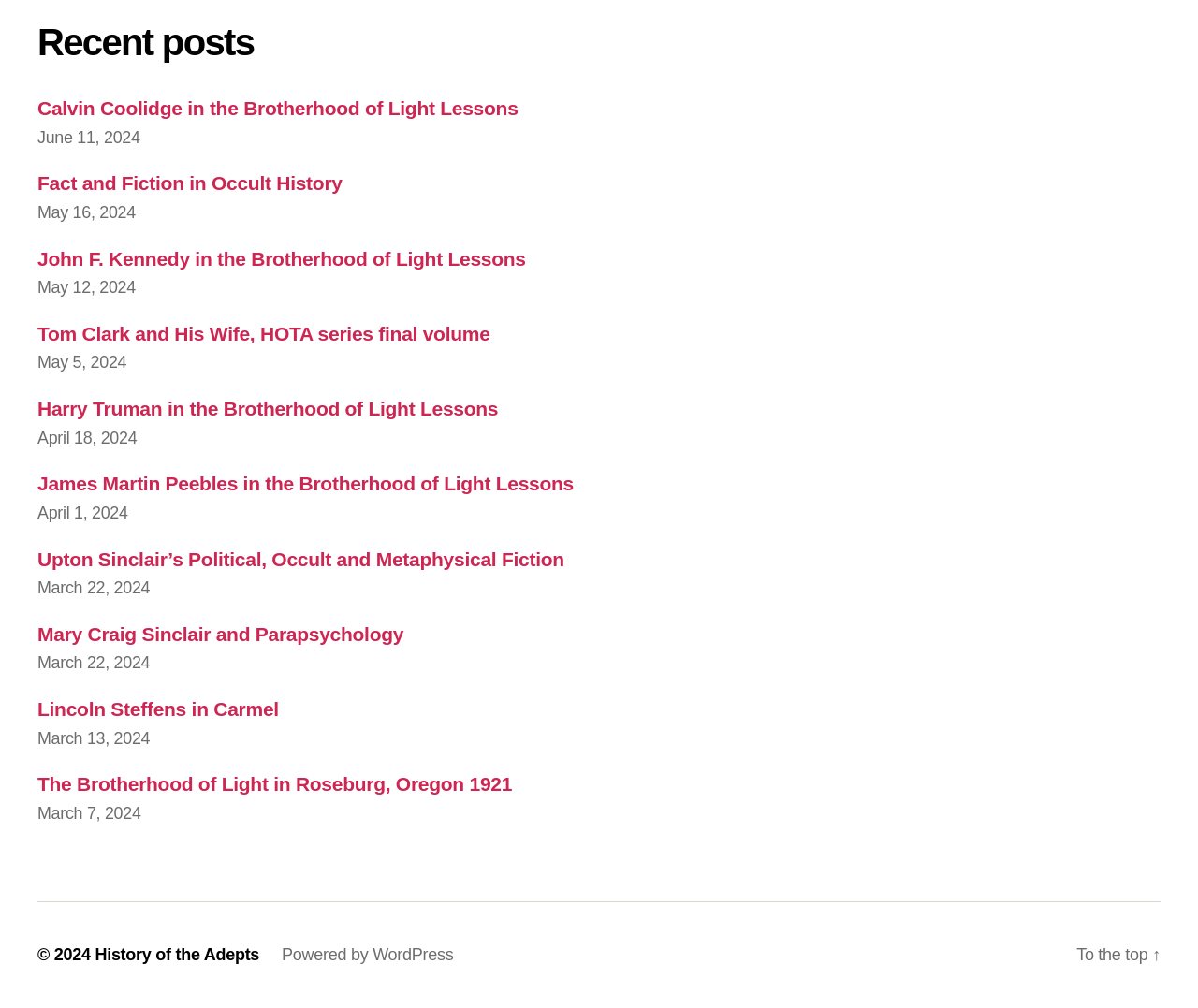Show the bounding box coordinates for the HTML element described as: "Lincoln Steffens in Carmel".

[0.031, 0.693, 0.233, 0.714]